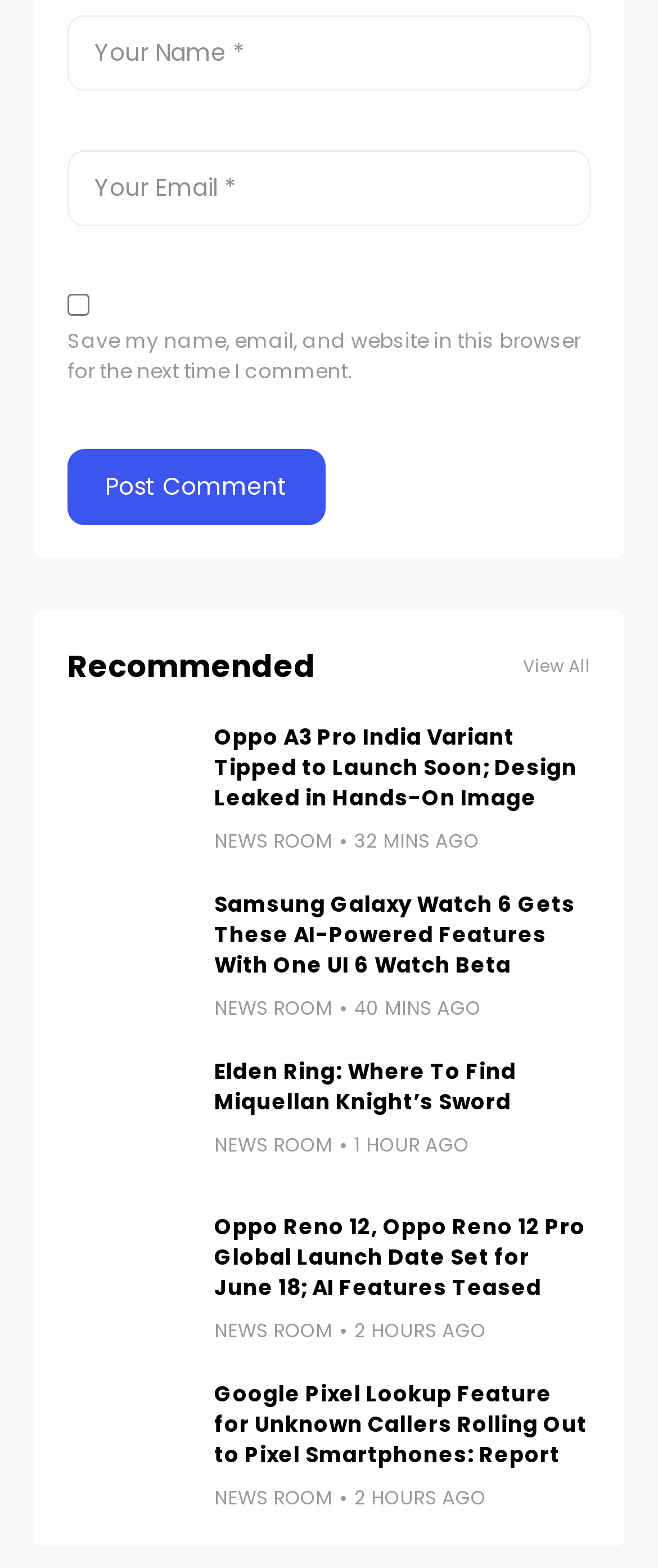What is the purpose of the 'Save my name, email, and website in this browser for the next time I comment' checkbox?
Kindly answer the question with as much detail as you can.

The checkbox is located below the 'Your Email' textbox and is unchecked by default. Its purpose is to allow users to save their name, email, and website in the browser for future comments, making it easier to fill out the comment form.